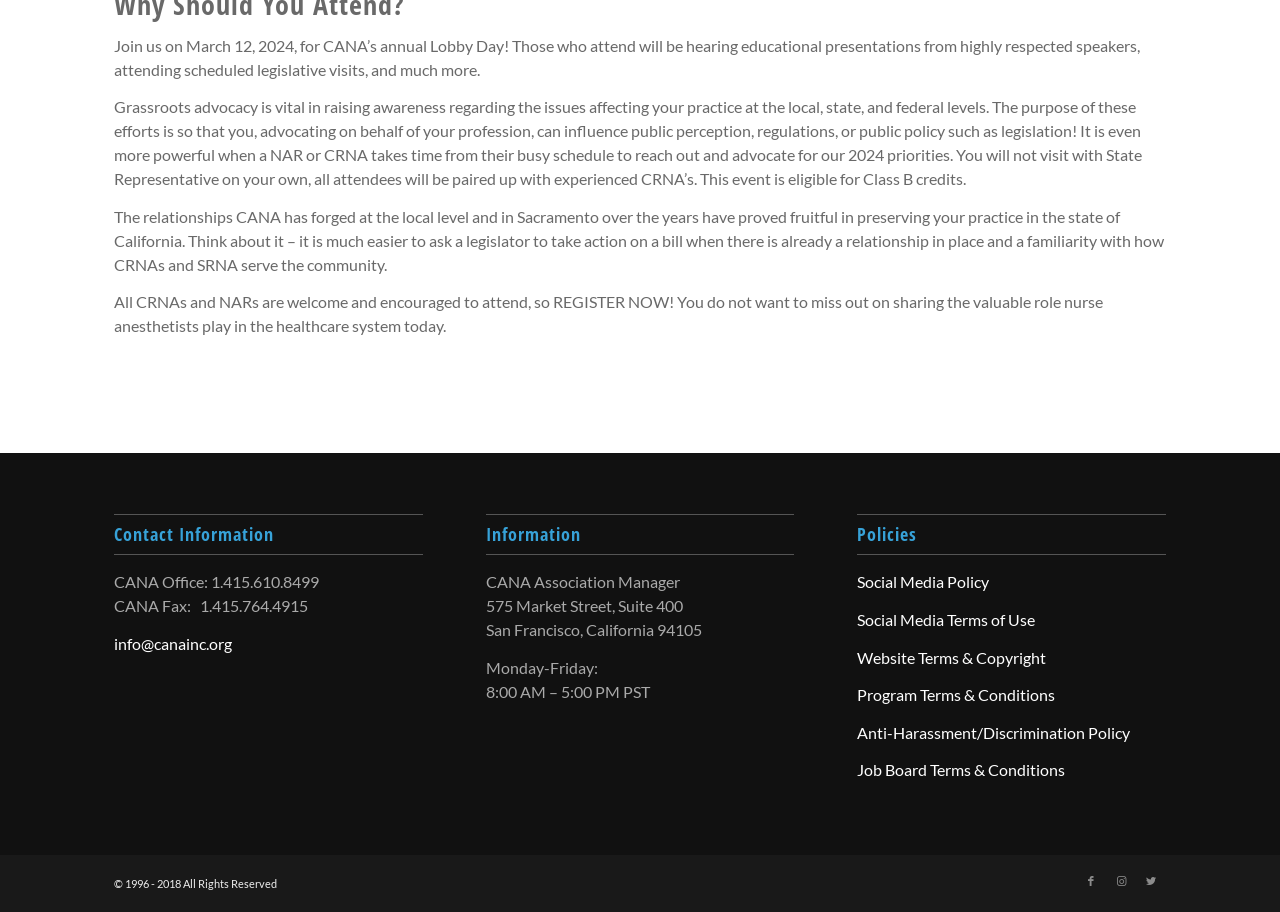Please provide a comprehensive answer to the question below using the information from the image: What is the contact number of CANA Office?

The contact number of CANA Office can be found under the 'Contact Information' section, which is 1.415.610.8499.